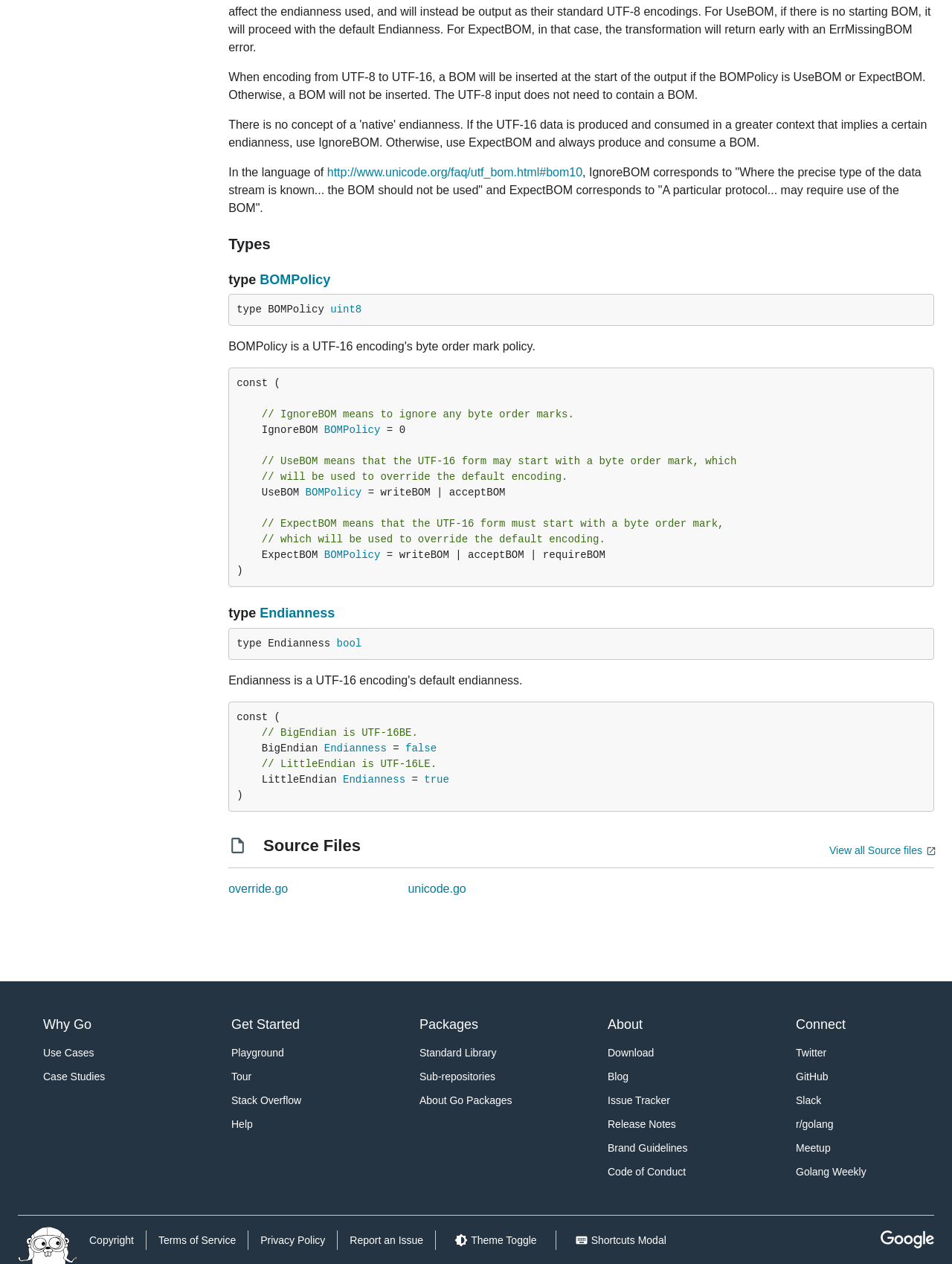Pinpoint the bounding box coordinates of the element that must be clicked to accomplish the following instruction: "Open the override.go file". The coordinates should be in the format of four float numbers between 0 and 1, i.e., [left, top, right, bottom].

[0.24, 0.698, 0.303, 0.708]